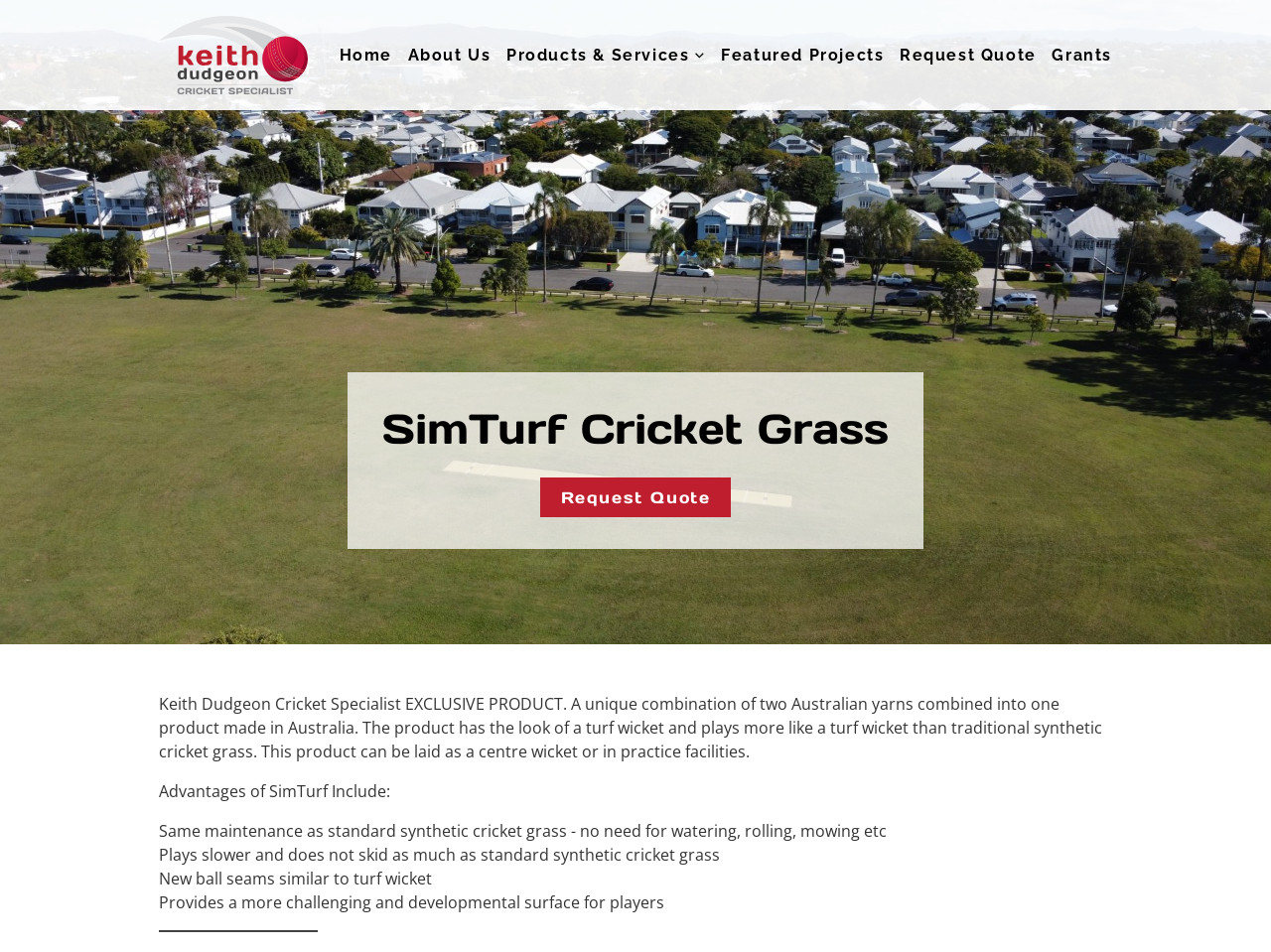Locate the coordinates of the bounding box for the clickable region that fulfills this instruction: "Check Featured Projects".

[0.567, 0.033, 0.696, 0.083]